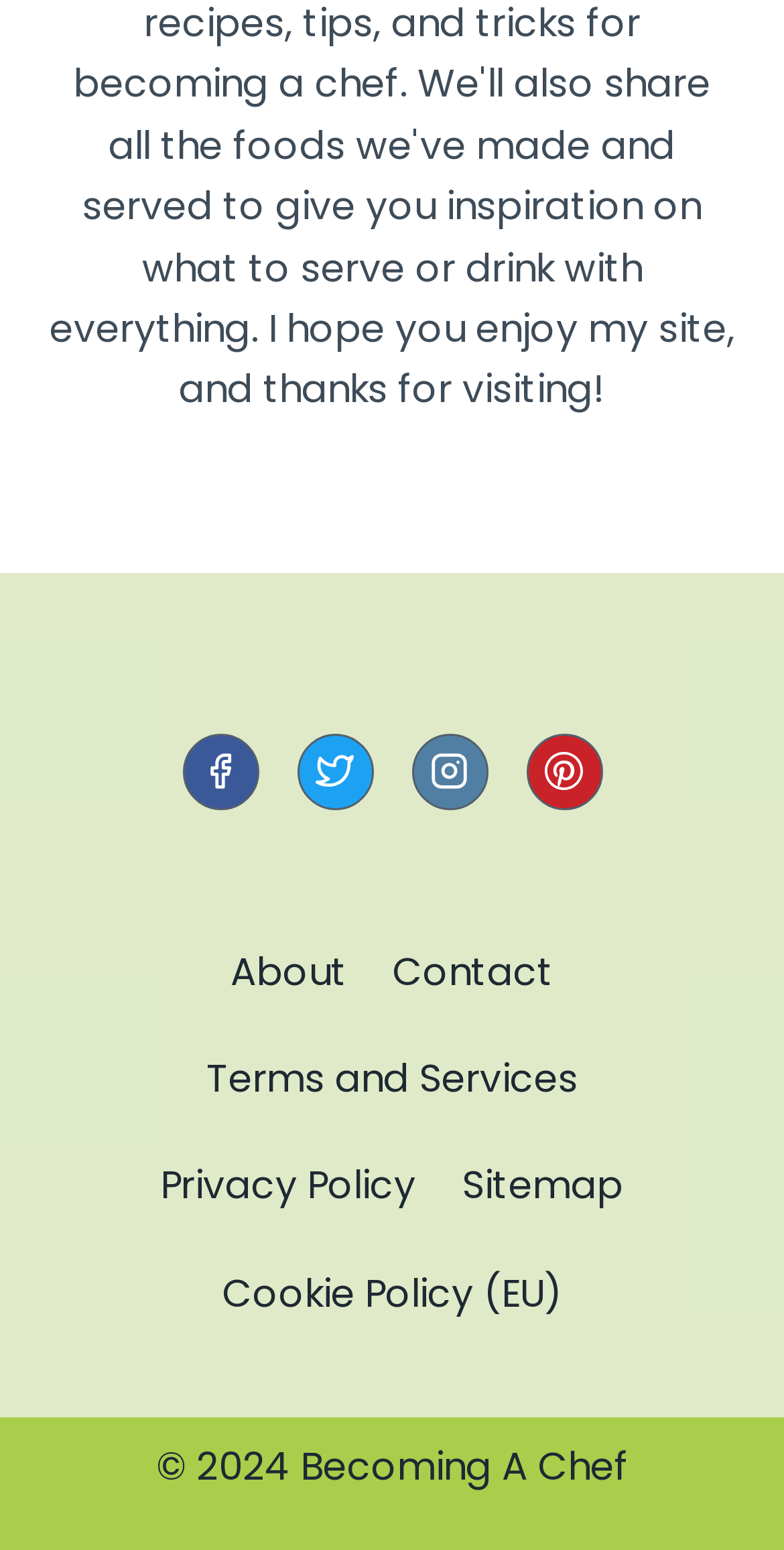Determine the bounding box coordinates (top-left x, top-left y, bottom-right x, bottom-right y) of the UI element described in the following text: Privacy Policy

[0.176, 0.732, 0.56, 0.801]